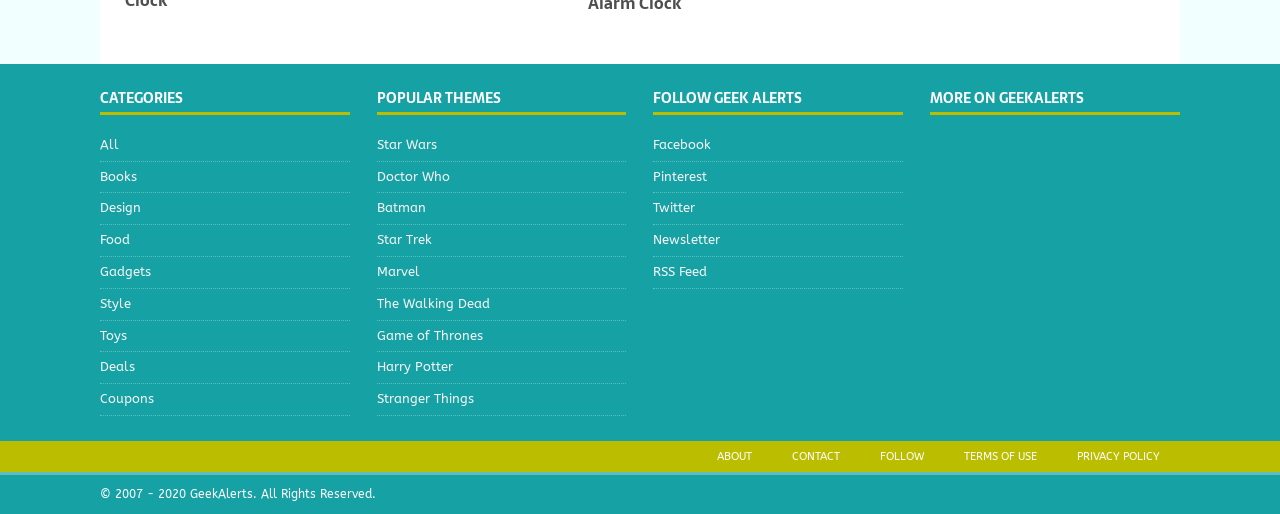Please analyze the image and provide a thorough answer to the question:
What is the purpose of the 'MORE ON GEEKALERTS' section?

The 'MORE ON GEEKALERTS' section contains a link with the same text, which suggests that it provides additional information about GeekAlerts. This could include information about the website's purpose, mission, or other relevant details.